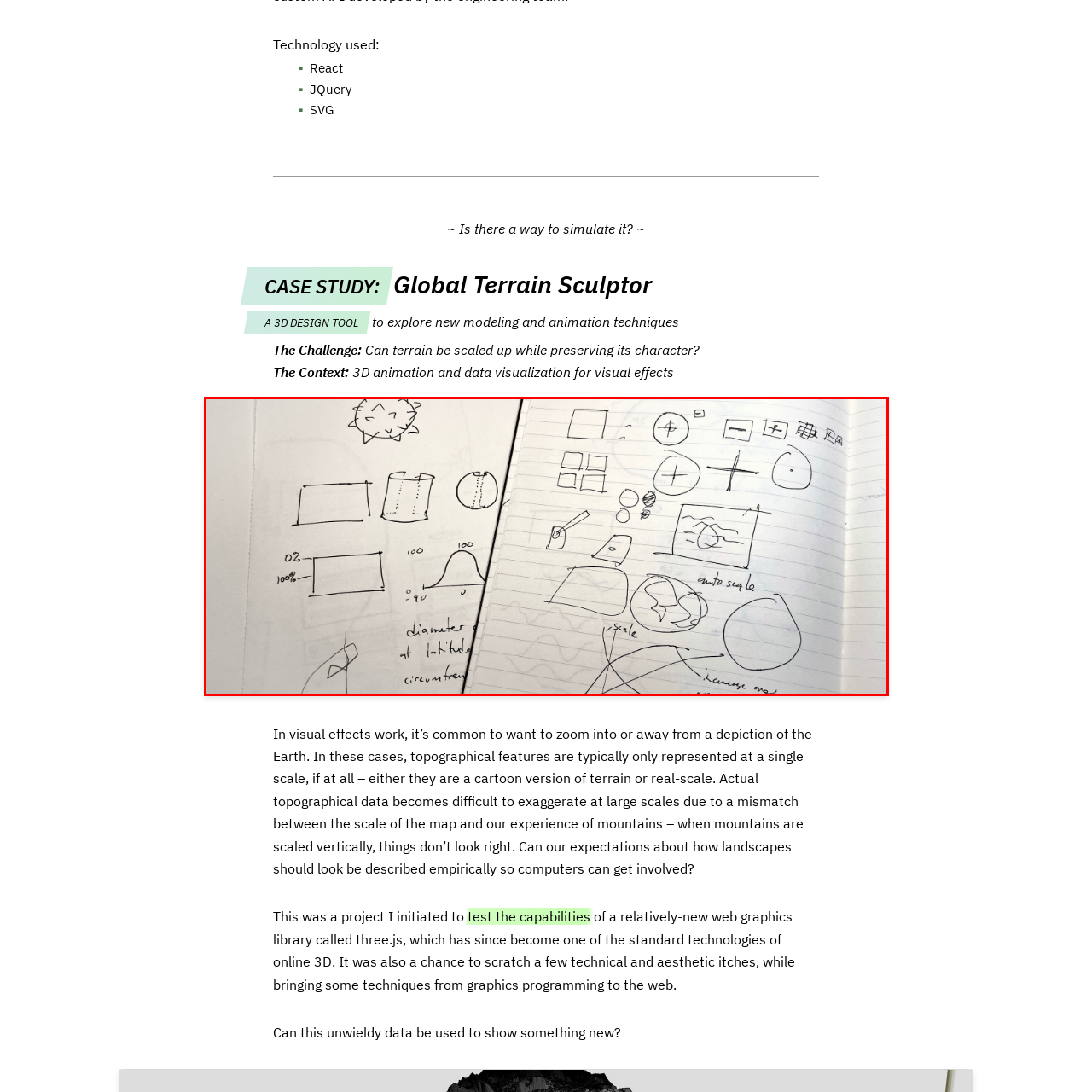Analyze the content inside the red-marked area, What is the purpose of the sketches? Answer using only one word or a concise phrase.

To support visual brainstorming